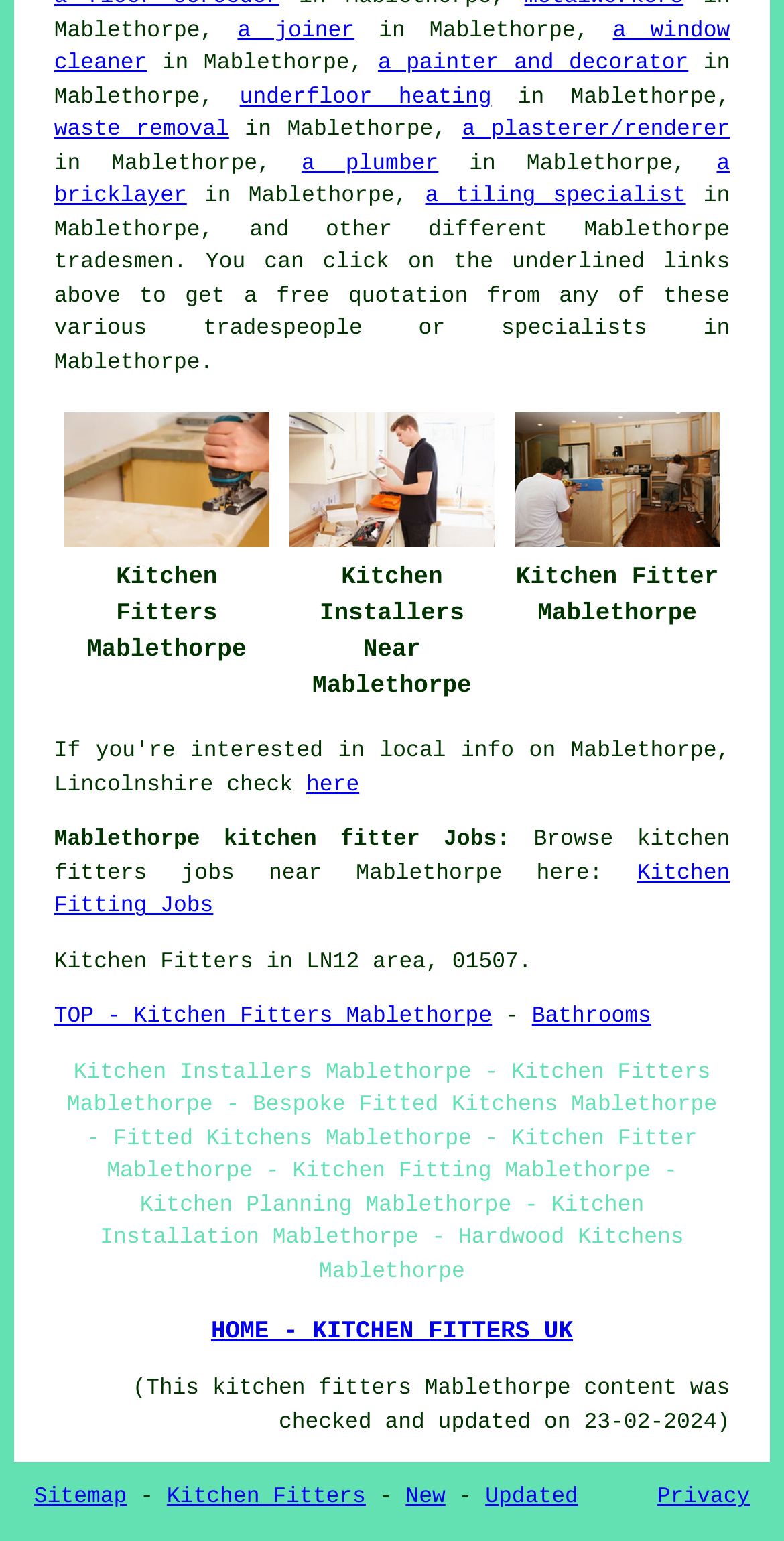What is the purpose of the webpage? Examine the screenshot and reply using just one word or a brief phrase.

Get a free quotation from tradespeople